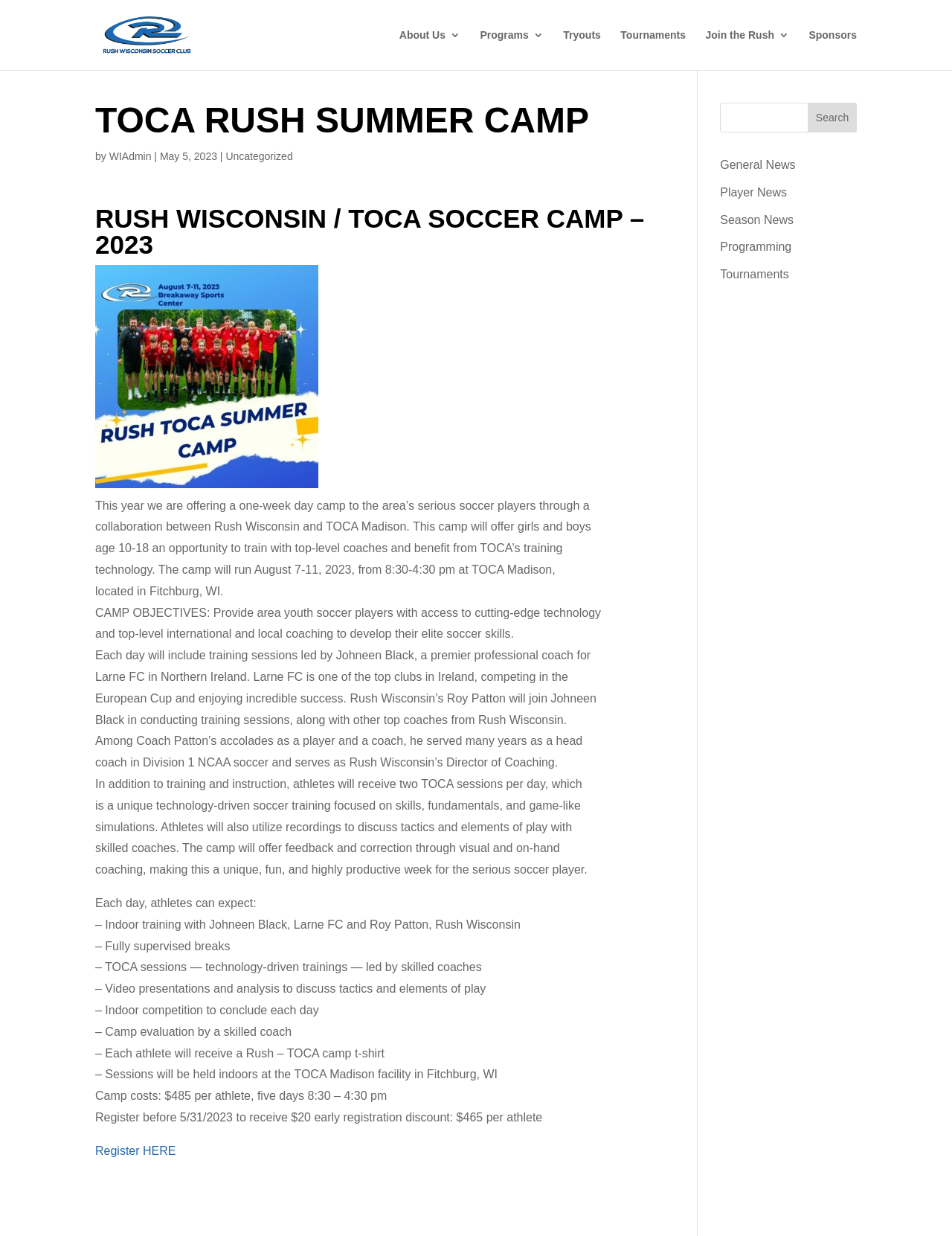Locate the bounding box coordinates of the element to click to perform the following action: 'Click on the 'Rush Wisconsin' link'. The coordinates should be given as four float values between 0 and 1, in the form of [left, top, right, bottom].

[0.103, 0.022, 0.23, 0.033]